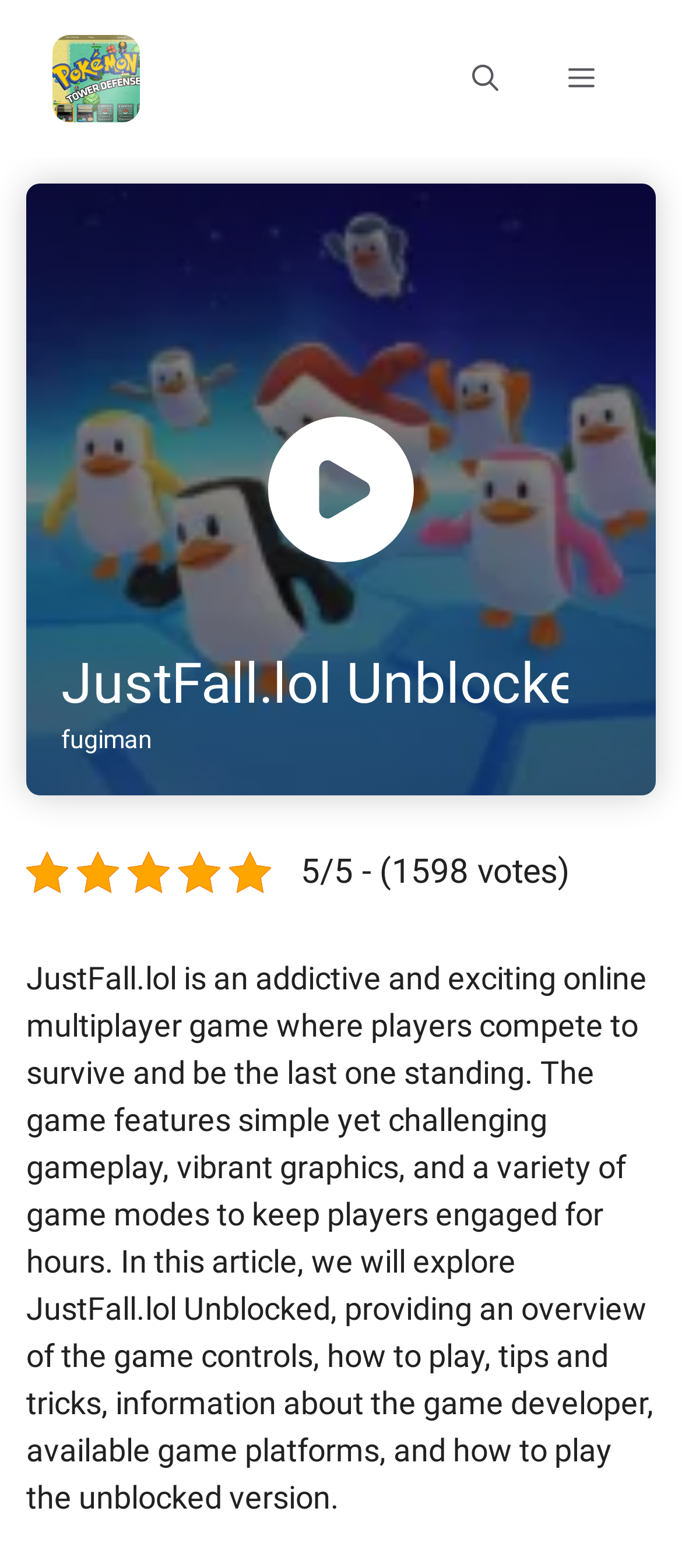Using a single word or phrase, answer the following question: 
What is the name of the developer of Pokémon Tower Defense?

Not mentioned